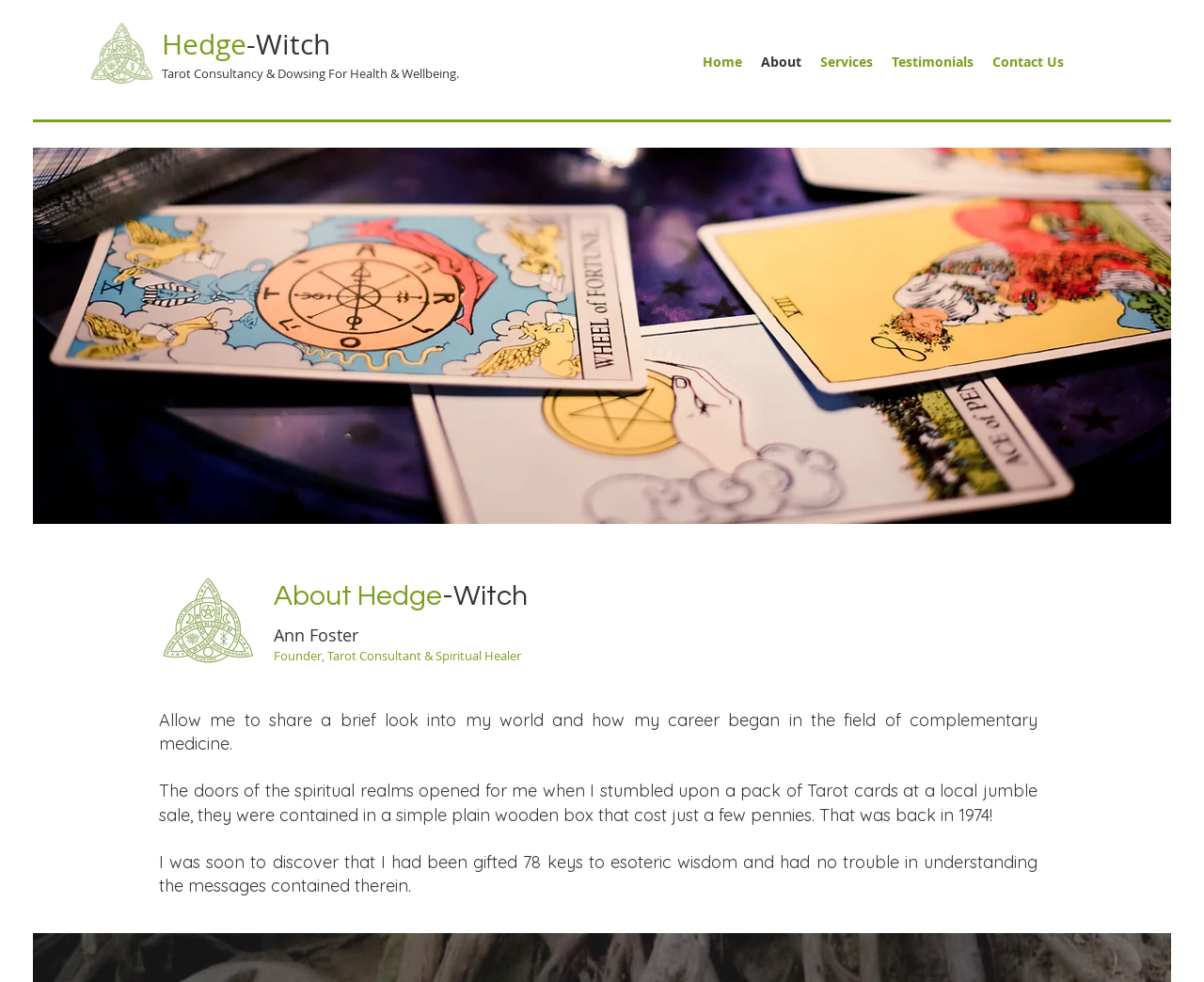What is the year when Ann Foster discovered Tarot cards?
Provide a concise answer using a single word or phrase based on the image.

1974